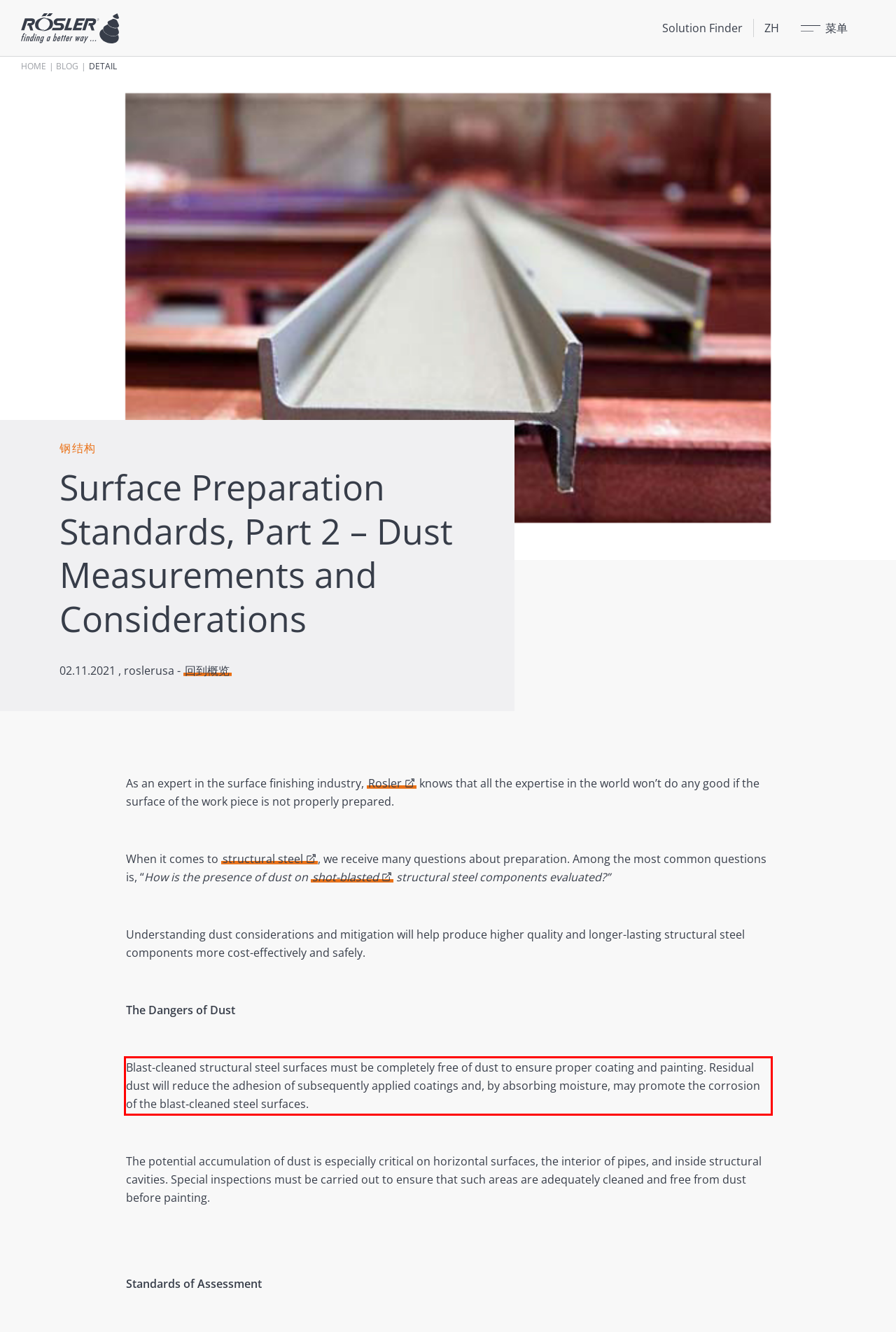Given a webpage screenshot with a red bounding box, perform OCR to read and deliver the text enclosed by the red bounding box.

Blast-cleaned structural steel surfaces must be completely free of dust to ensure proper coating and painting. Residual dust will reduce the adhesion of subsequently applied coatings and, by absorbing moisture, may promote the corrosion of the blast‐cleaned steel surfaces.